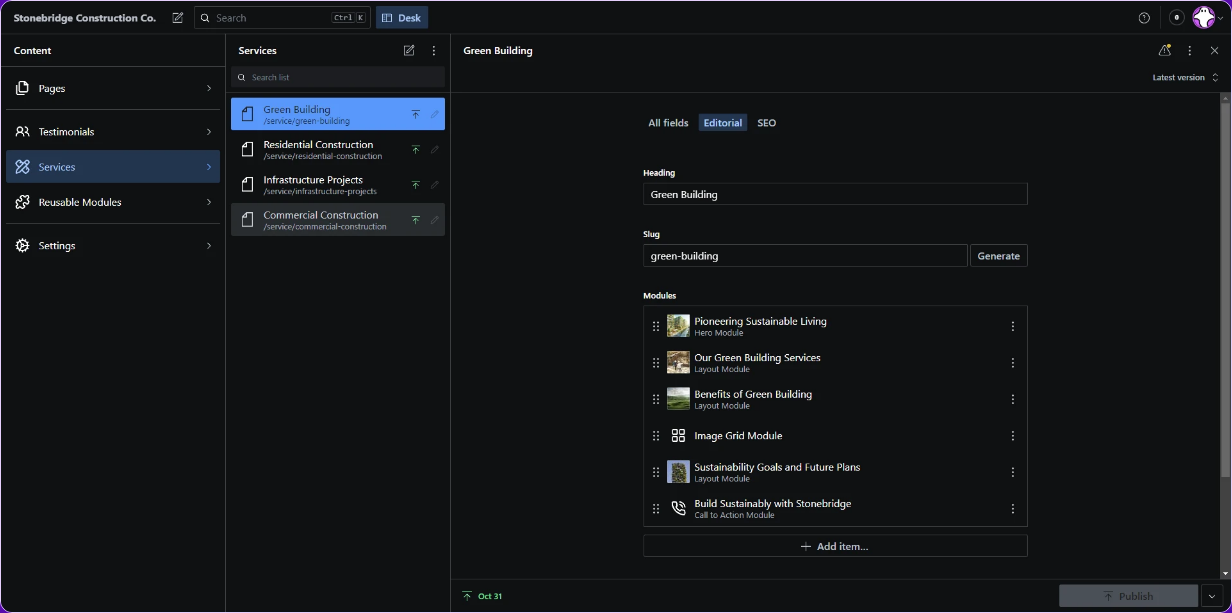How many service options are displayed on the screen?
From the screenshot, supply a one-word or short-phrase answer.

4